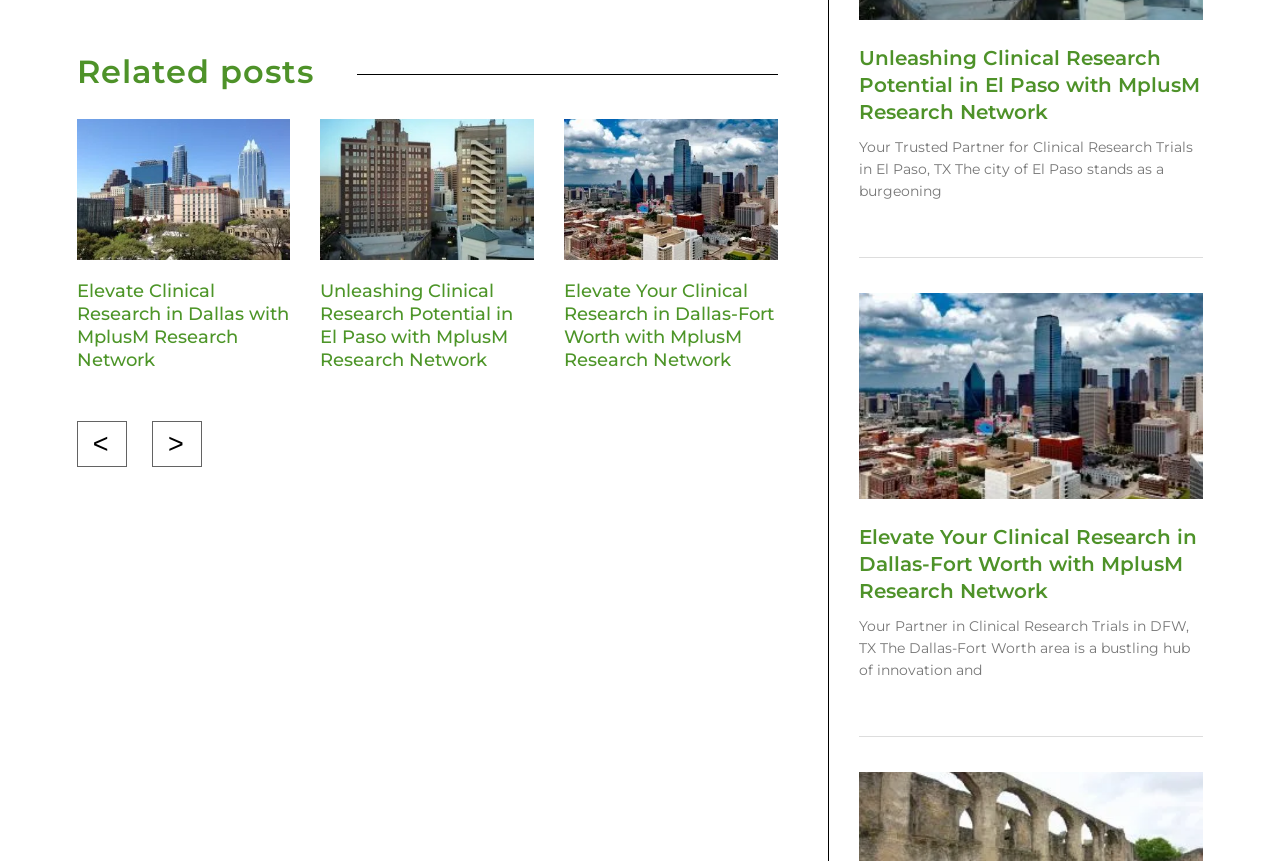Locate the bounding box of the UI element described in the following text: ">".

[0.119, 0.489, 0.158, 0.542]